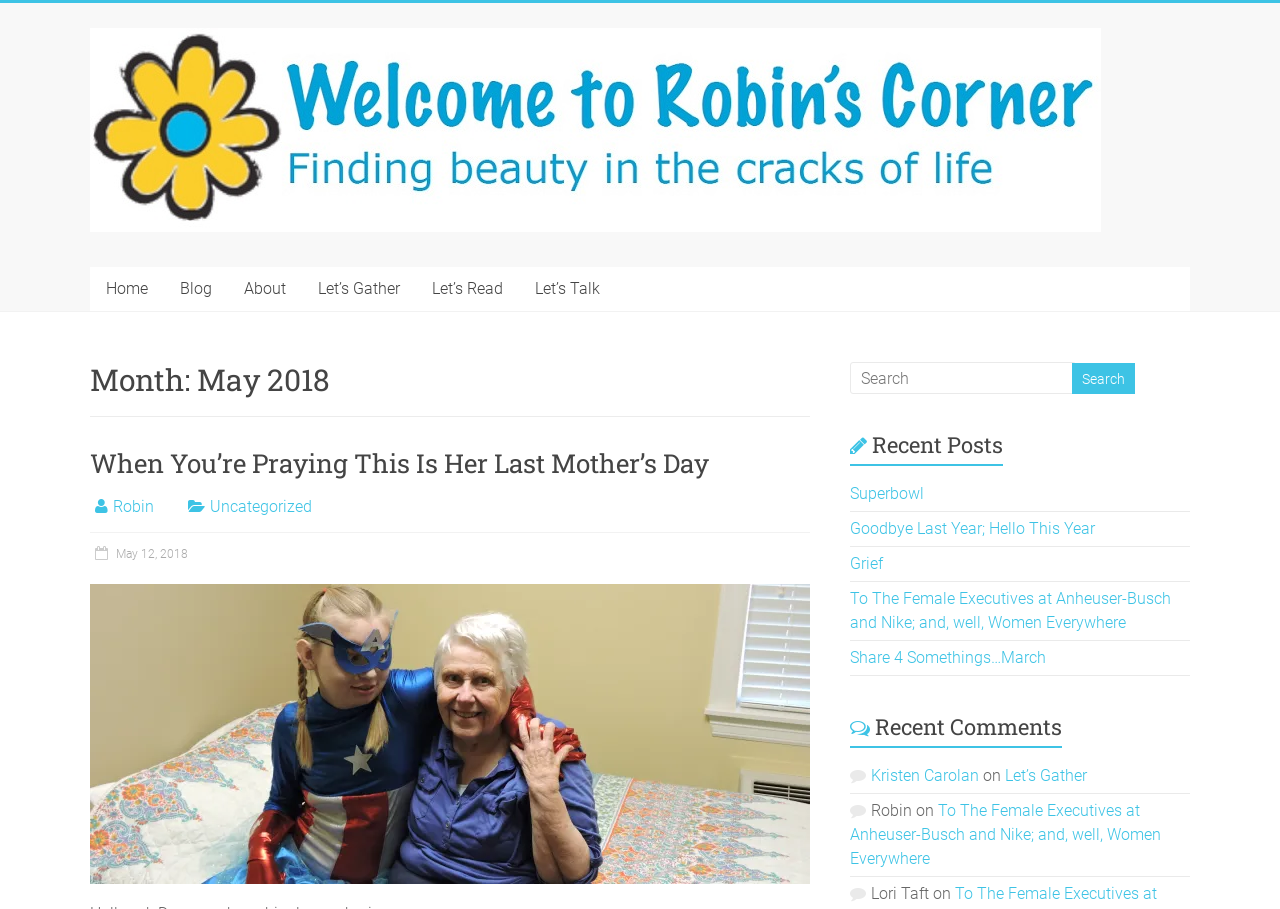What is the category of the post 'When You’re Praying This Is Her Last Mother’s Day'?
Based on the image, answer the question with as much detail as possible.

The category of the post can be determined by looking at the link with the text 'Uncategorized' which is located near the post title 'When You’re Praying This Is Her Last Mother’s Day'.